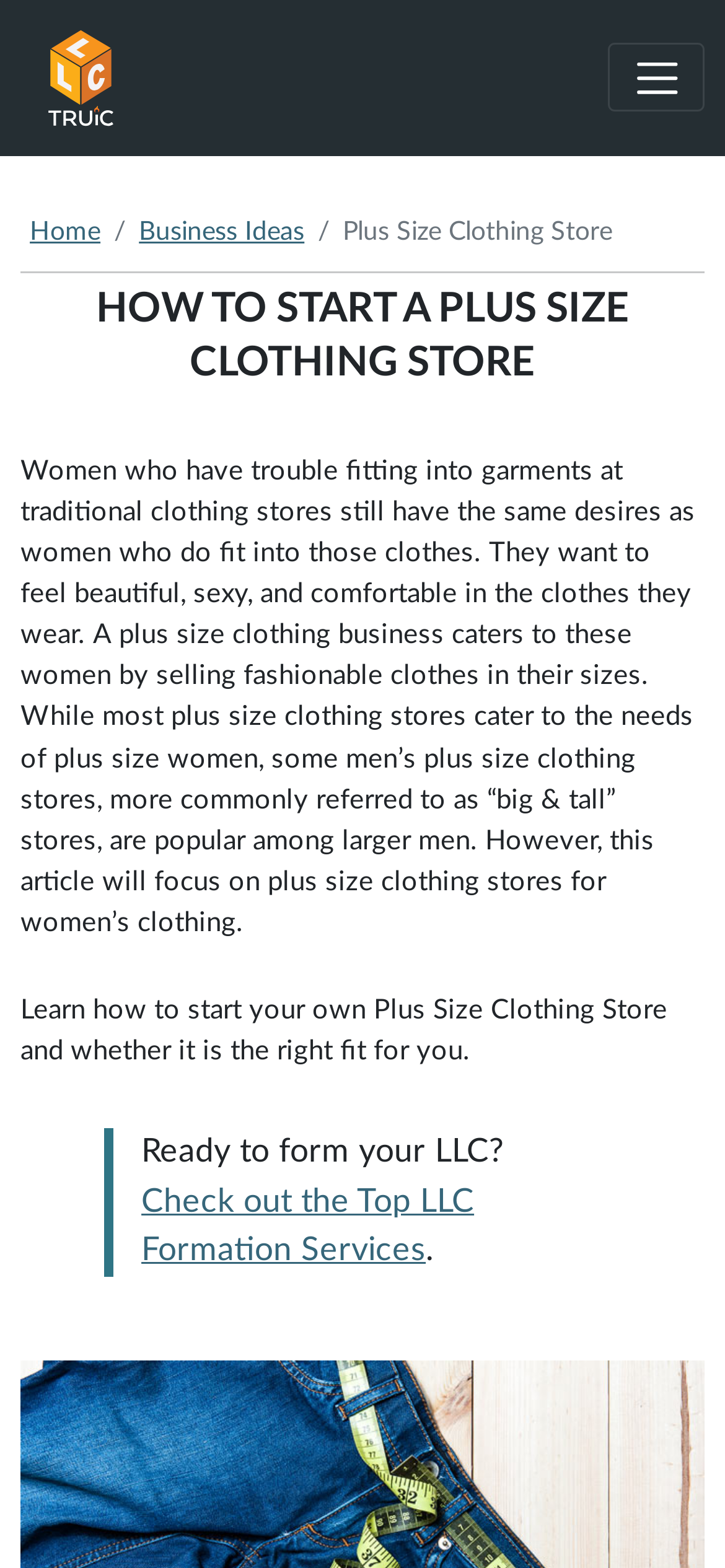Can you extract the headline from the webpage for me?

HOW TO START A PLUS SIZE CLOTHING STORE